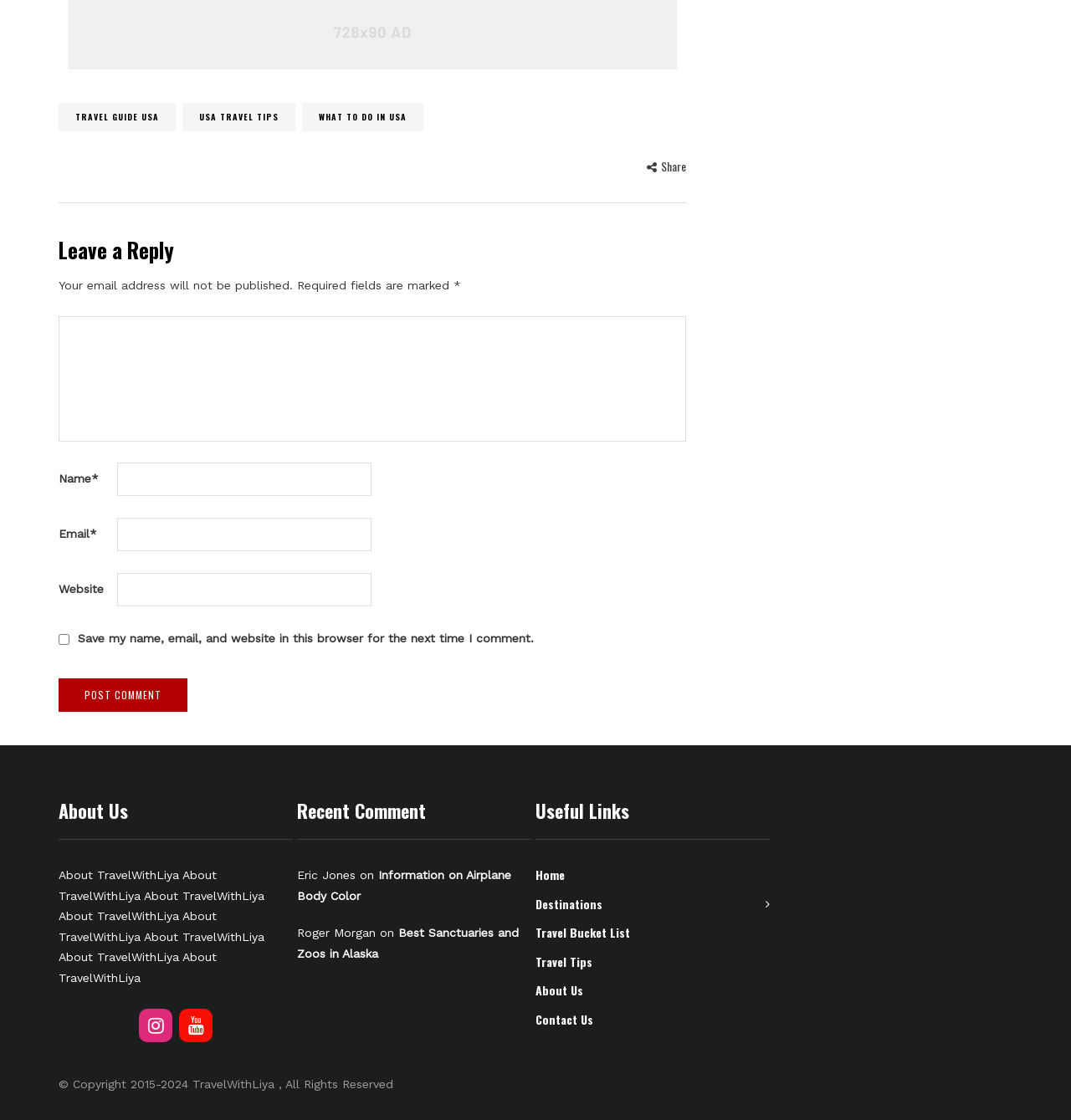Please identify the bounding box coordinates of where to click in order to follow the instruction: "Click on the 'Post comment' button".

[0.055, 0.605, 0.175, 0.635]